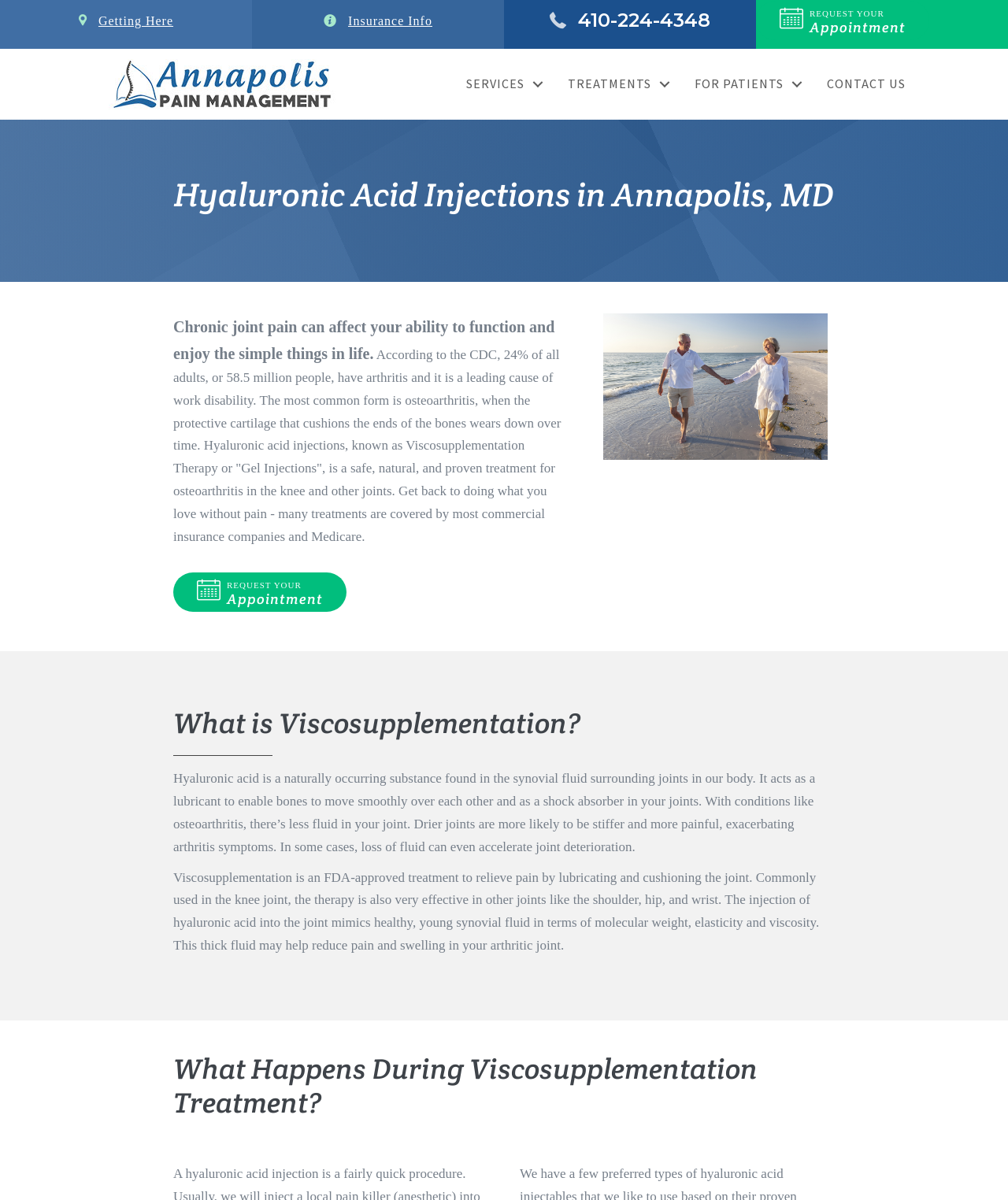What is the purpose of Viscosupplementation Therapy?
Give a comprehensive and detailed explanation for the question.

I found this information by reading the text on the webpage, which explains that Viscosupplementation Therapy is a treatment to relieve chronic knee pain by injecting hyaluronic acid.